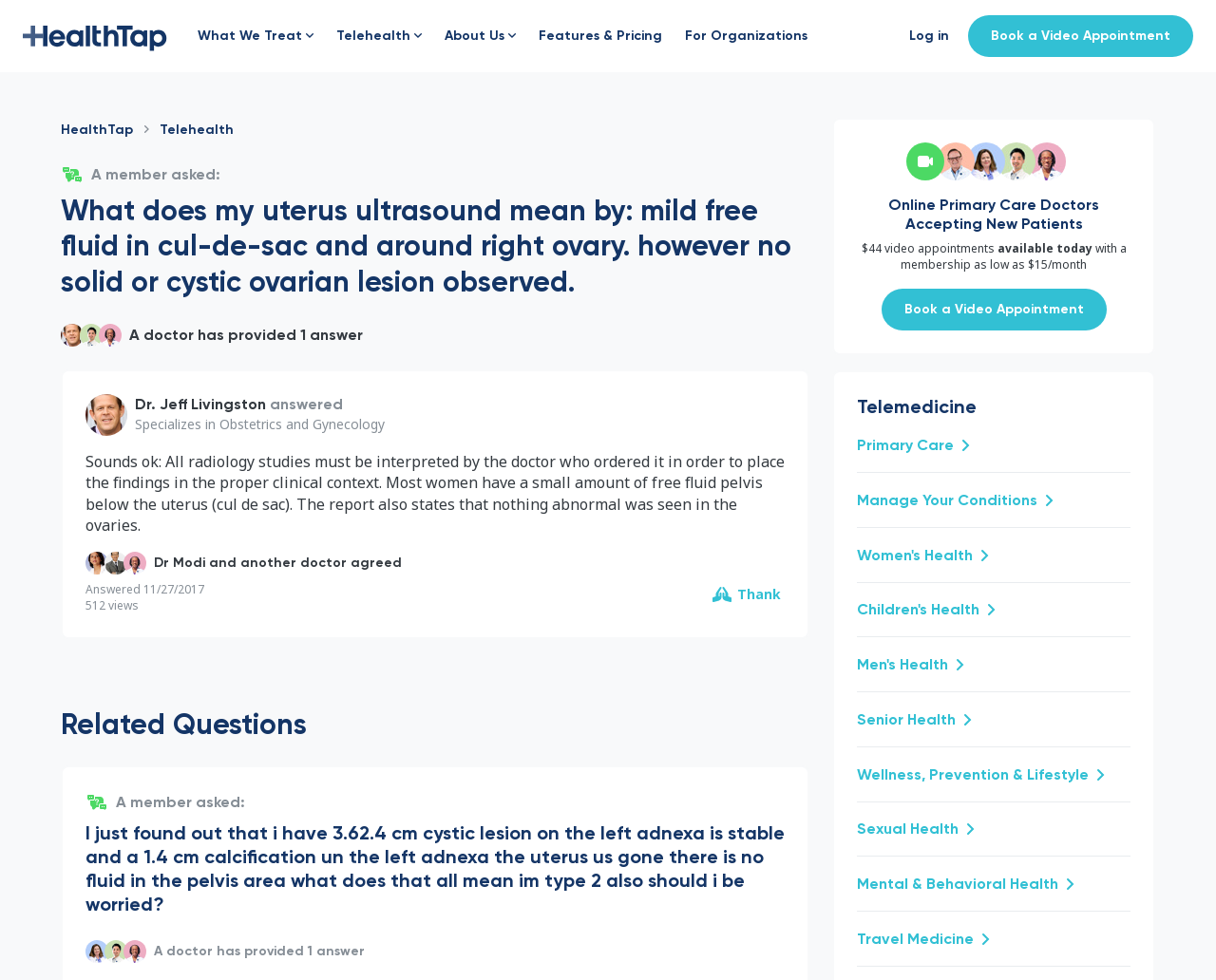What is the doctor's name who answered the question?
Using the screenshot, give a one-word or short phrase answer.

Dr. Jeff Livingston